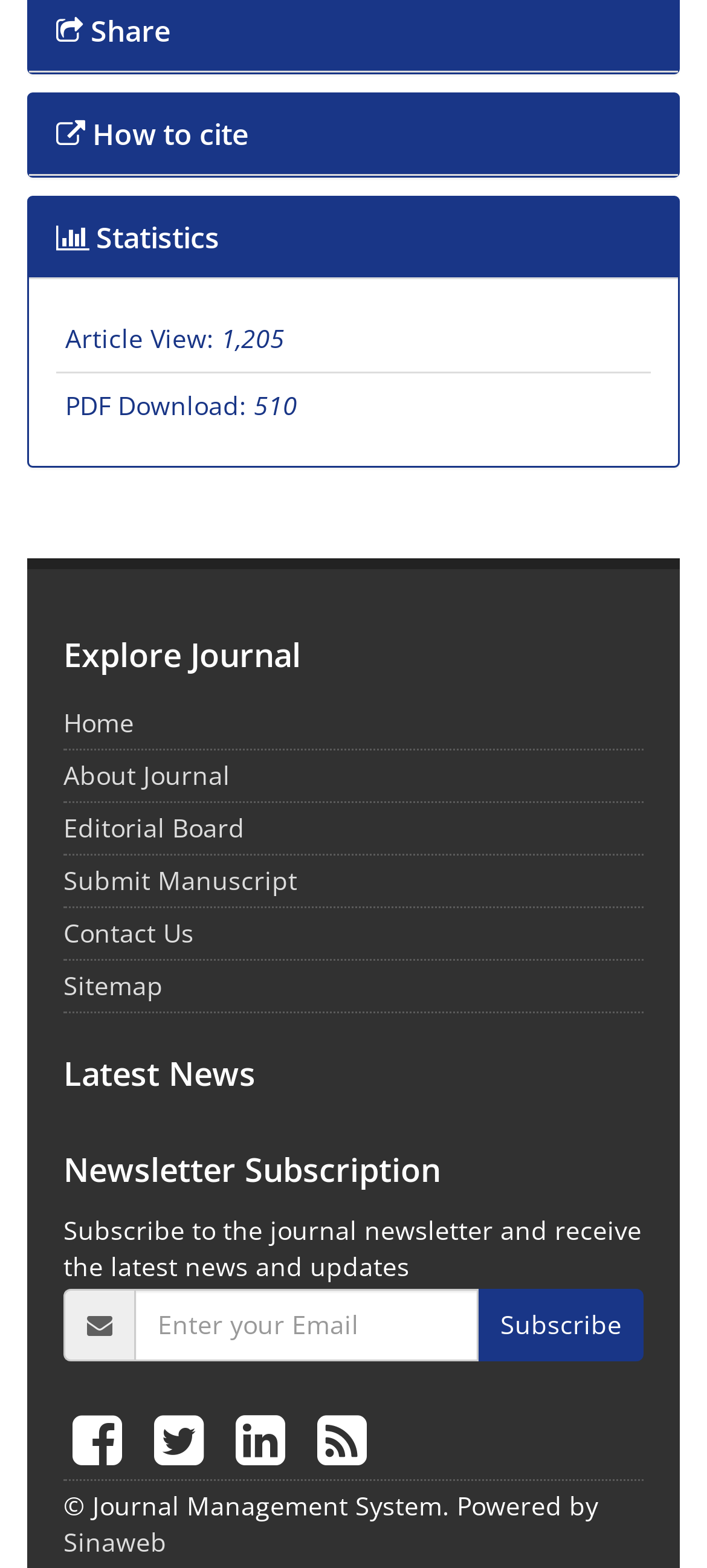How many PDF downloads are there?
Using the visual information from the image, give a one-word or short-phrase answer.

510